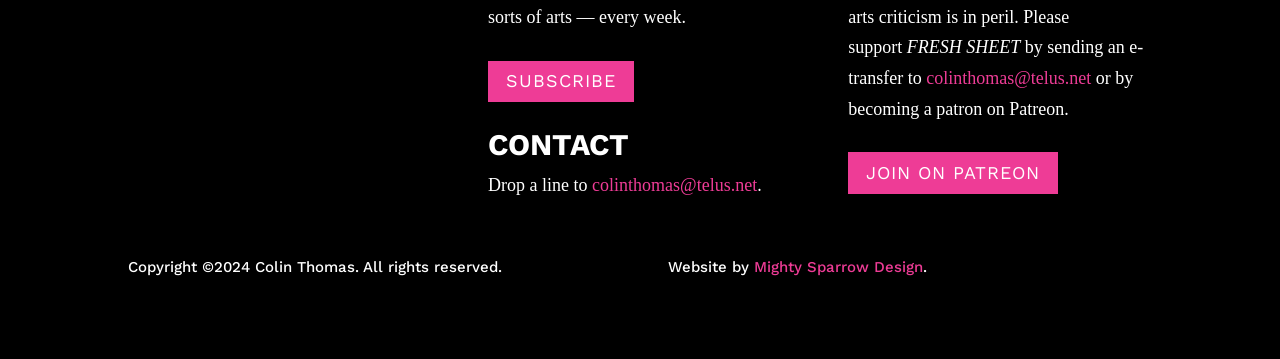Determine the bounding box for the described HTML element: "Mighty Sparrow Design". Ensure the coordinates are four float numbers between 0 and 1 in the format [left, top, right, bottom].

[0.589, 0.718, 0.721, 0.768]